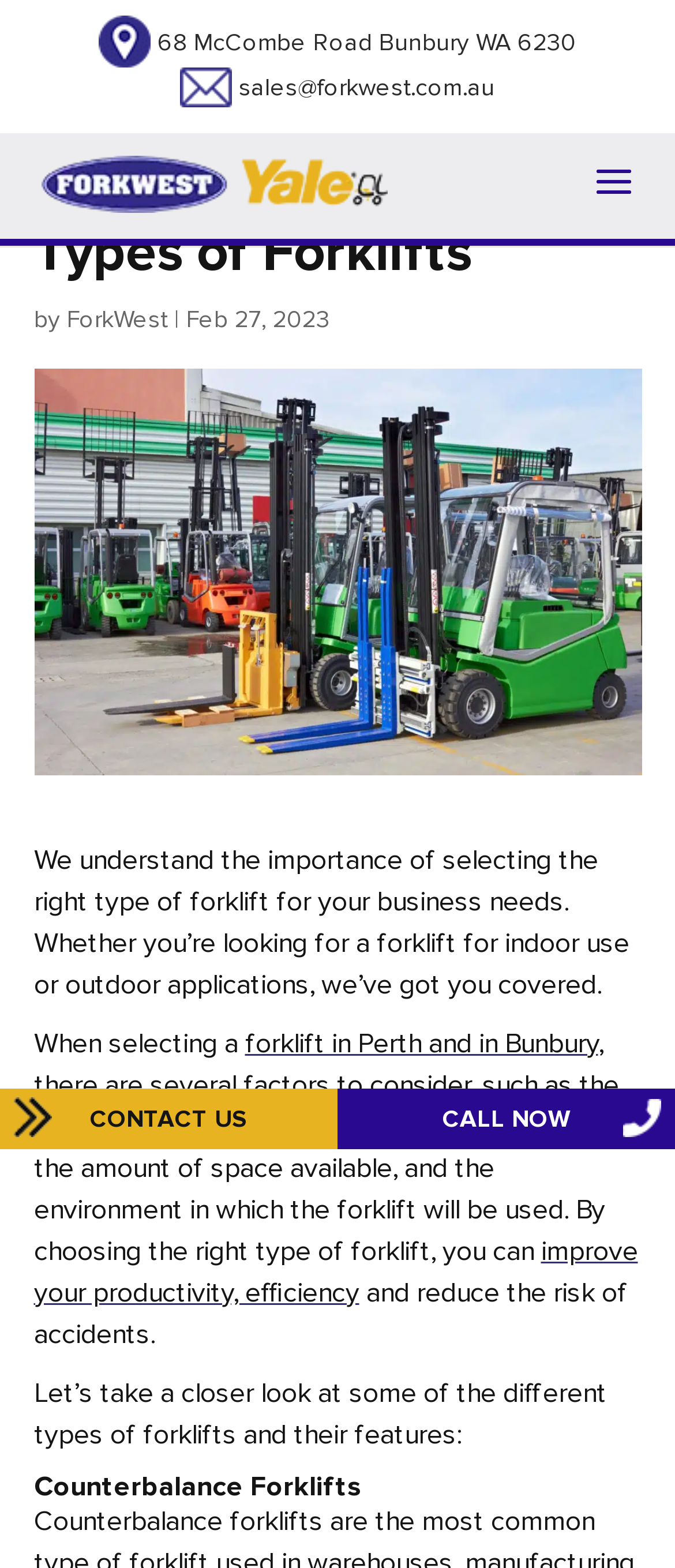Identify the bounding box coordinates of the section that should be clicked to achieve the task described: "Visit Forkwest homepage".

[0.06, 0.105, 0.573, 0.127]